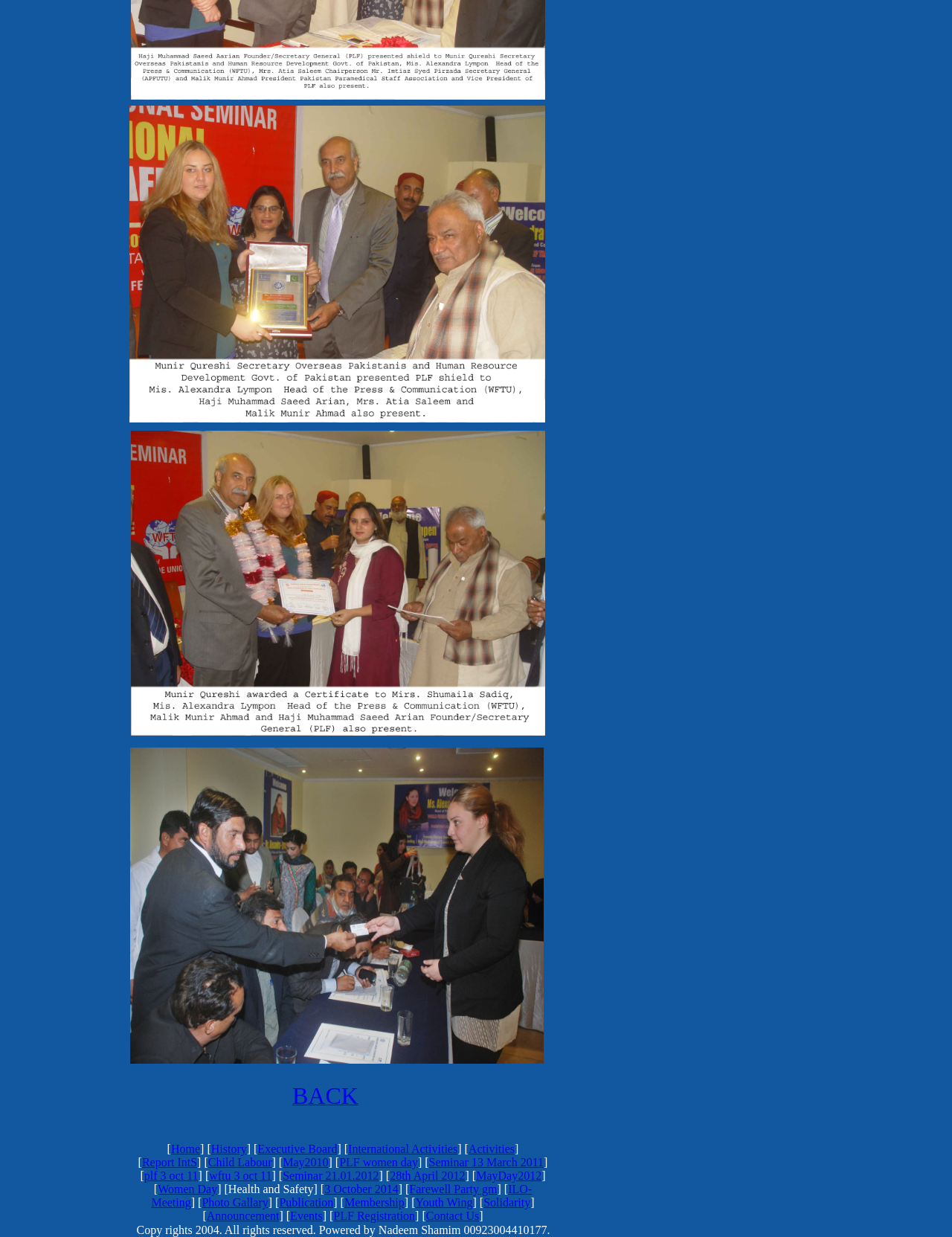Select the bounding box coordinates of the element I need to click to carry out the following instruction: "check the Photo Gallary".

[0.212, 0.967, 0.282, 0.977]